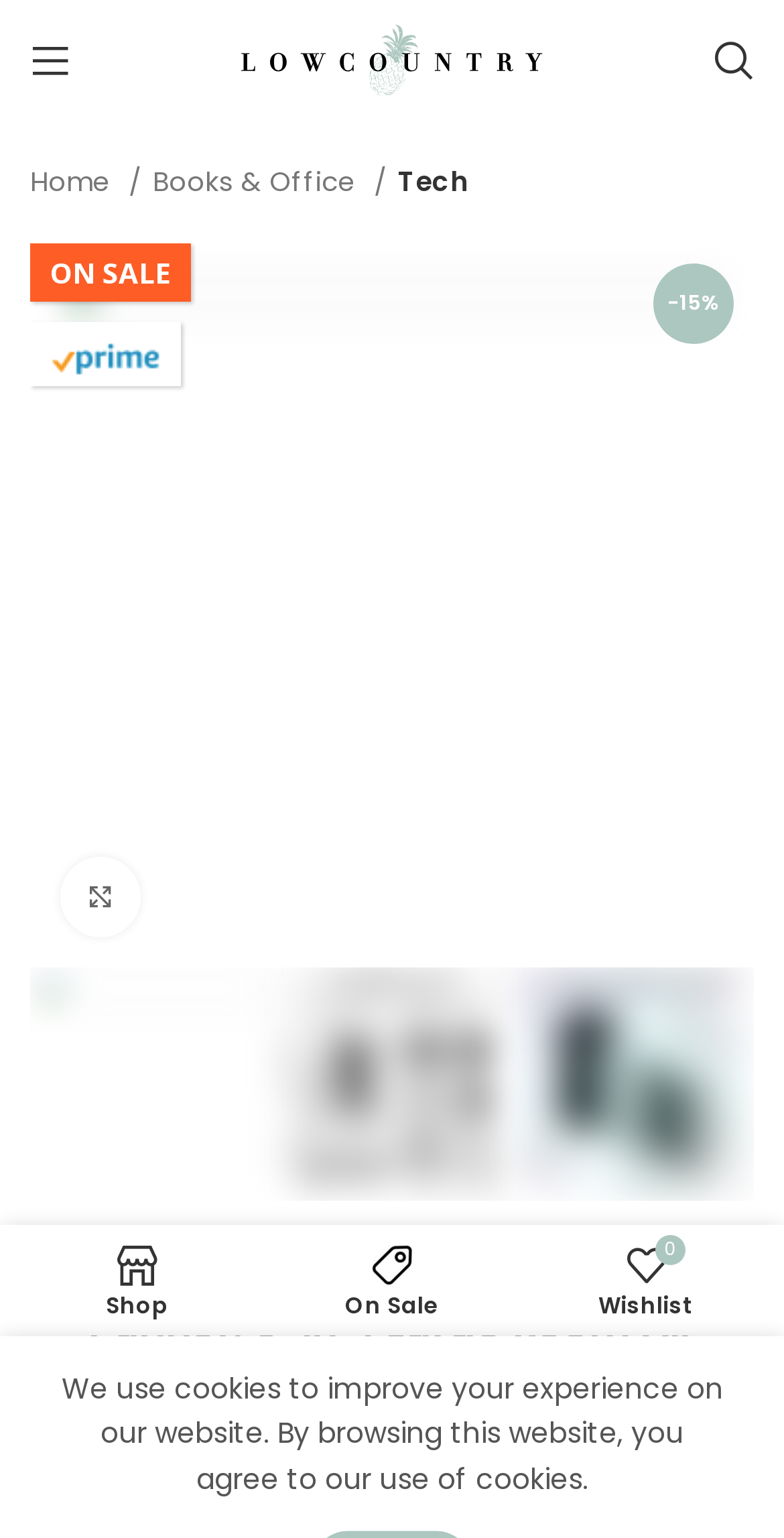How can I enlarge the product image?
Based on the screenshot, provide your answer in one word or phrase.

Click to enlarge